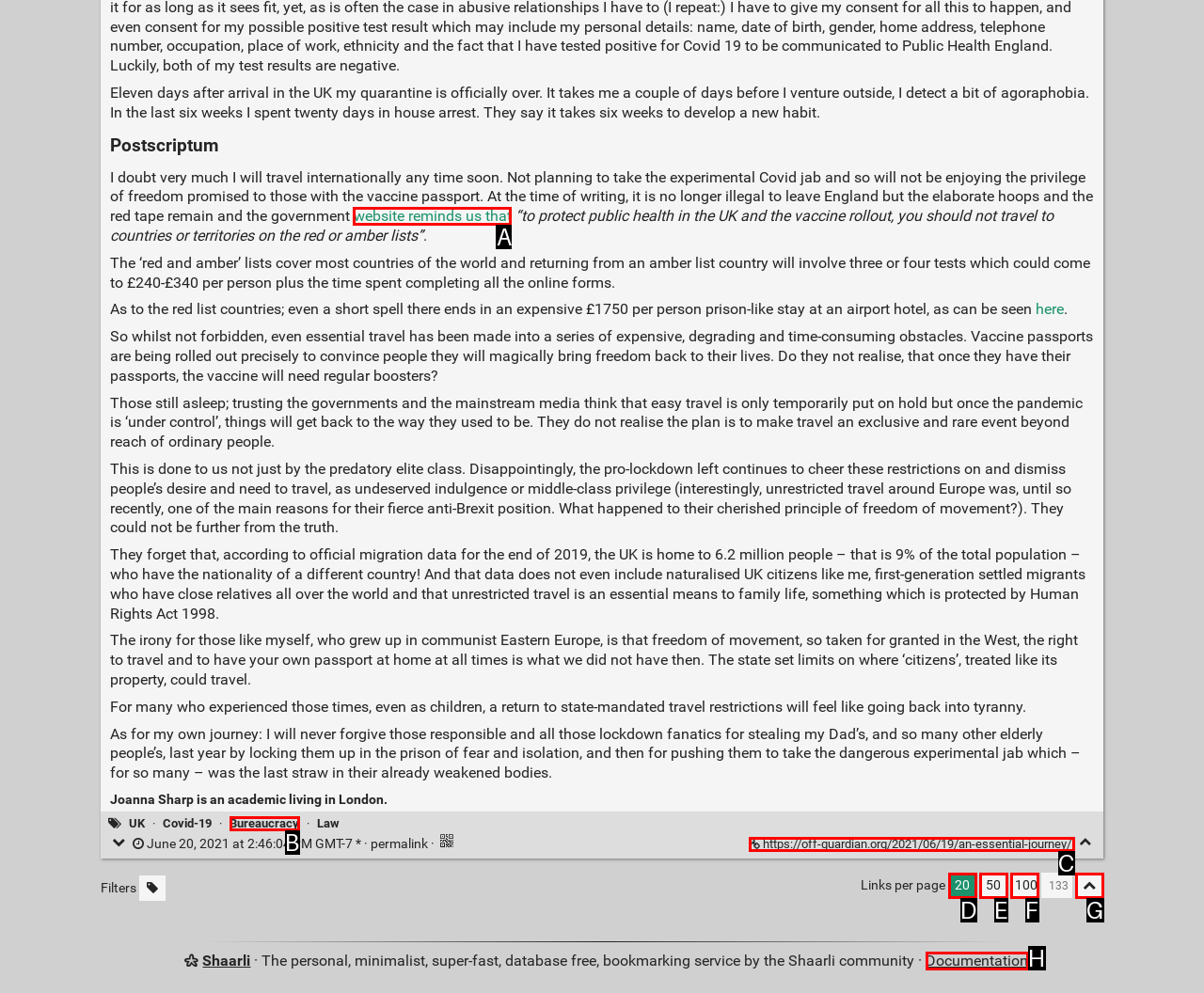Given the description: Bureaucracy, identify the matching HTML element. Provide the letter of the correct option.

B